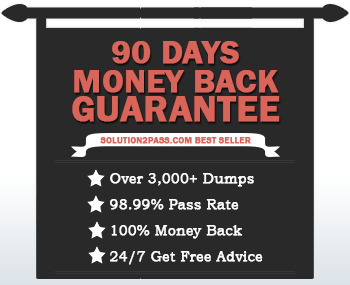Give a detailed account of the contents of the image.

The image prominently displays a "90 Days Money Back Guarantee" assurance, emphasizing the commitment to customer satisfaction from Solution2Pass.com, which is highlighted as a best seller. It features a bold and attention-grabbing font in red, making the guarantee easily recognizable. Below the main header, the image showcases key selling points including:

- "Over 3,000+ Dumps," indicating a comprehensive resource for exam preparation.
- "98.99% Pass Rate," assuring prospective customers of high effectiveness.
- "100% Money Back," reinforcing confidence in the service and the promise of a refund if results aren't satisfactory.
- "24/7 Get Free Advice," offering continuous support for users needing assistance.

This visual serves as a compelling marketing tool aimed at encouraging potential buyers to trust the product for their exam preparation needs.